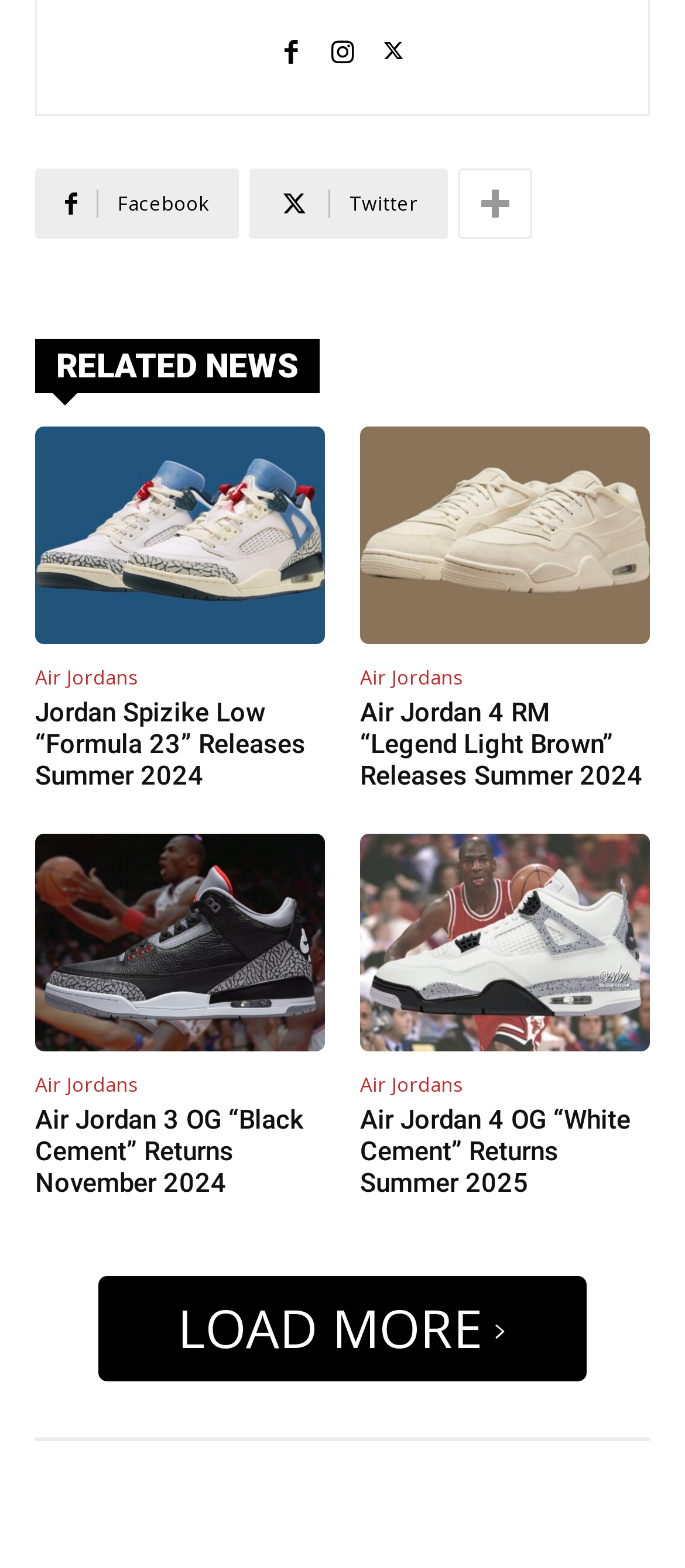From the given element description: "Load more", find the bounding box for the UI element. Provide the coordinates as four float numbers between 0 and 1, in the order [left, top, right, bottom].

[0.144, 0.813, 0.856, 0.88]